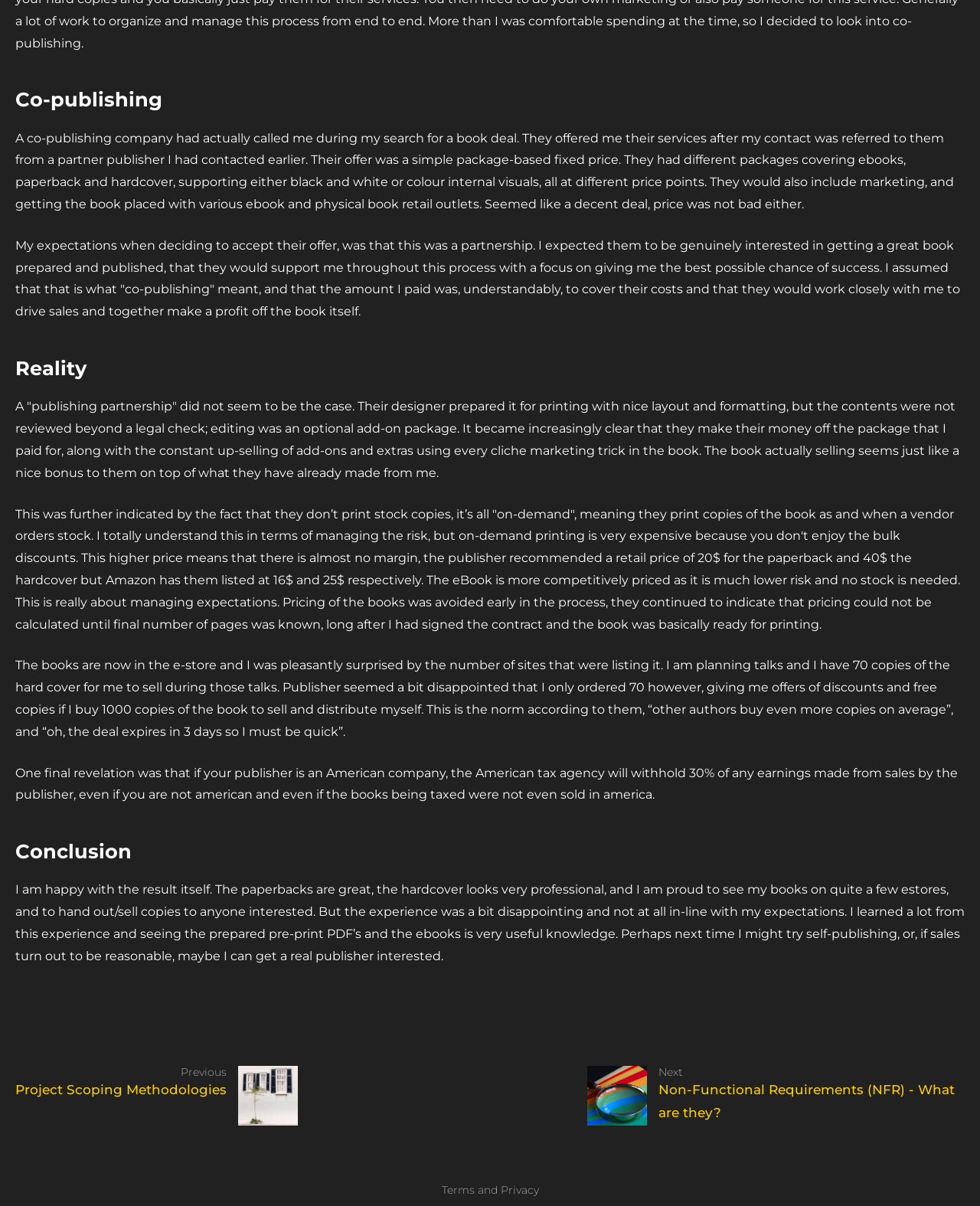What is the author's expectation from the co-publishing company?
Refer to the screenshot and respond with a concise word or phrase.

Partnership